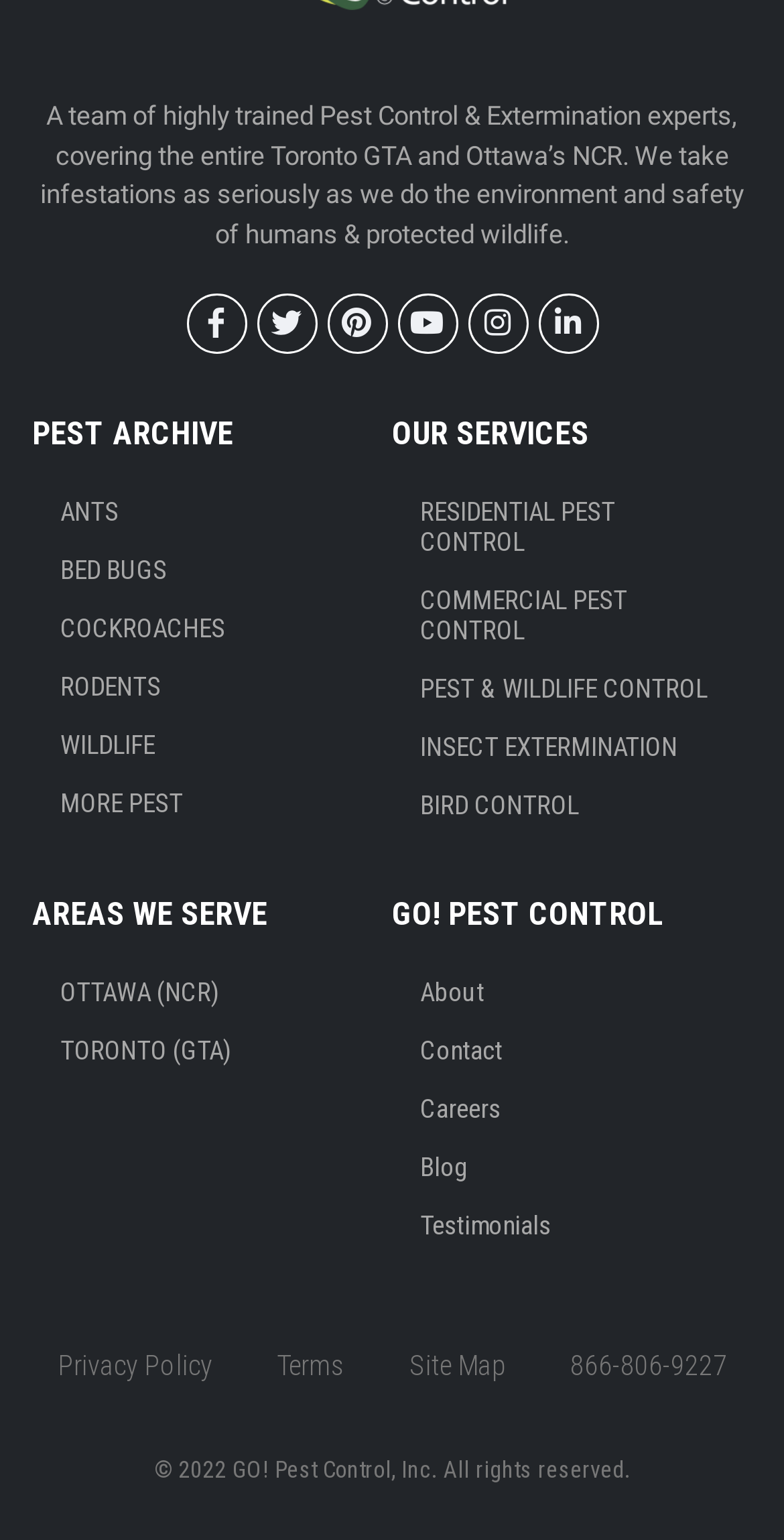Answer succinctly with a single word or phrase:
What areas do they serve?

Ottawa and Toronto